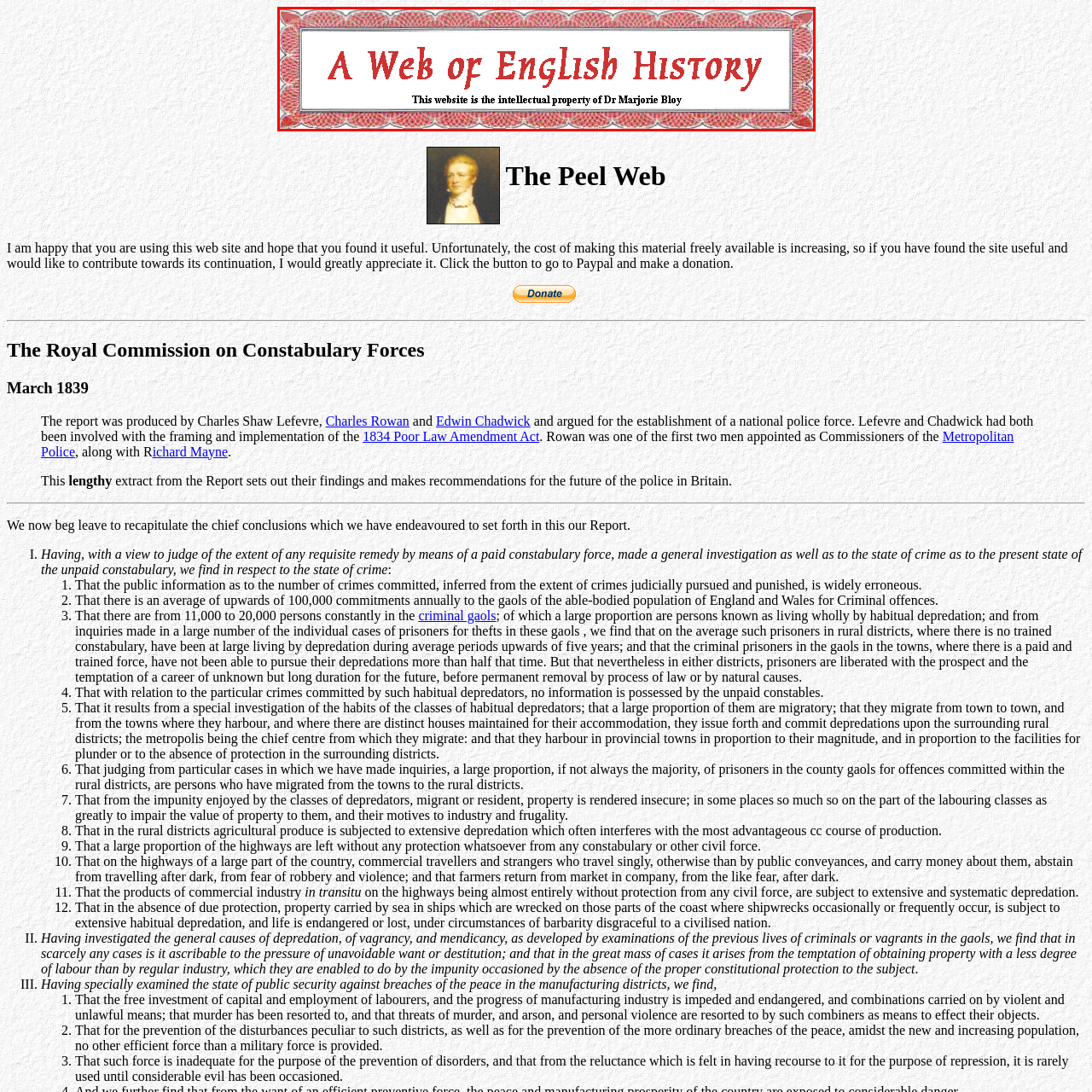Examine the image within the red box and give a concise answer to this question using a single word or short phrase: 
Who owns the intellectual property of the website?

Dr Marjorie Bloy